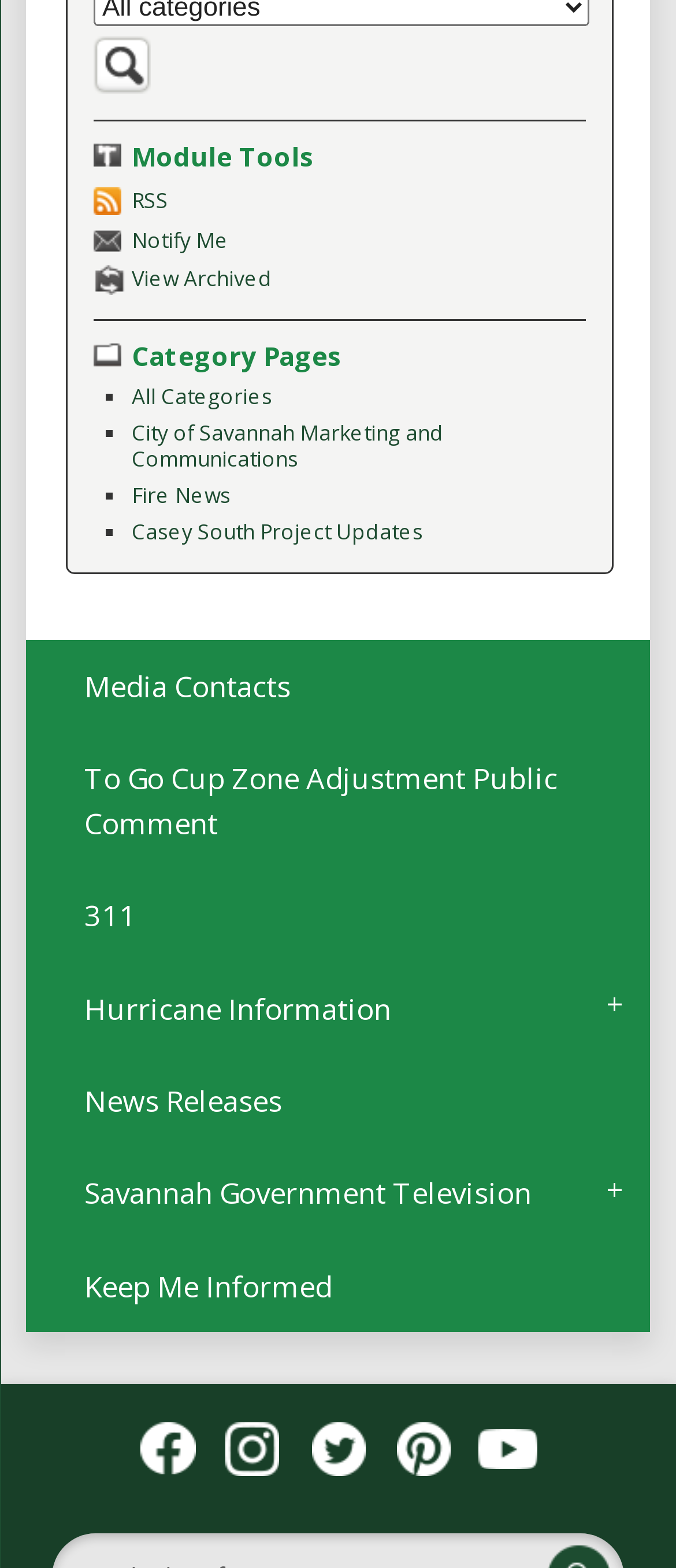What type of content is listed under 'Category Pages'?
Give a one-word or short-phrase answer derived from the screenshot.

News categories